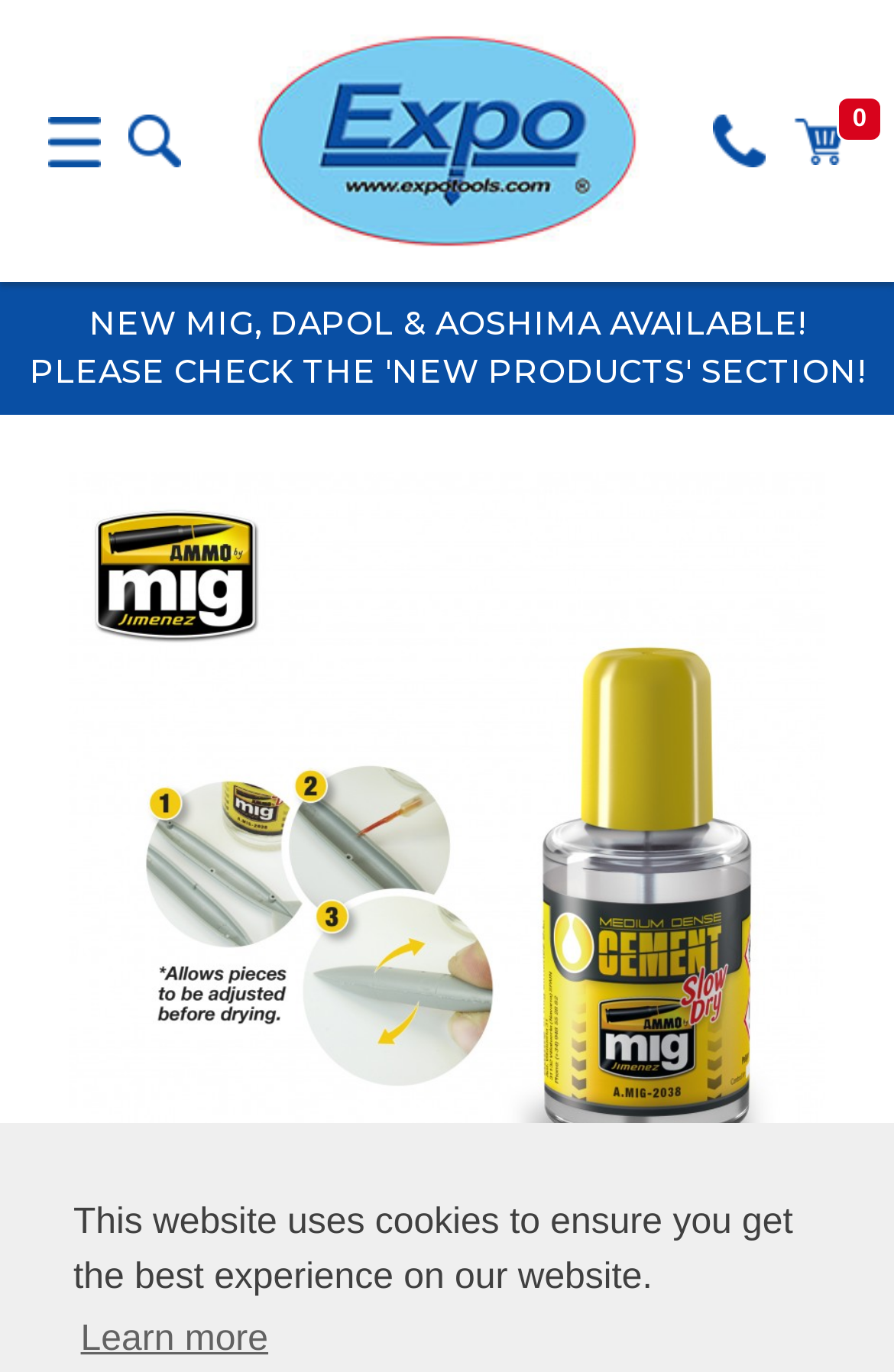Is there an image on the webpage?
Give a one-word or short-phrase answer derived from the screenshot.

Yes